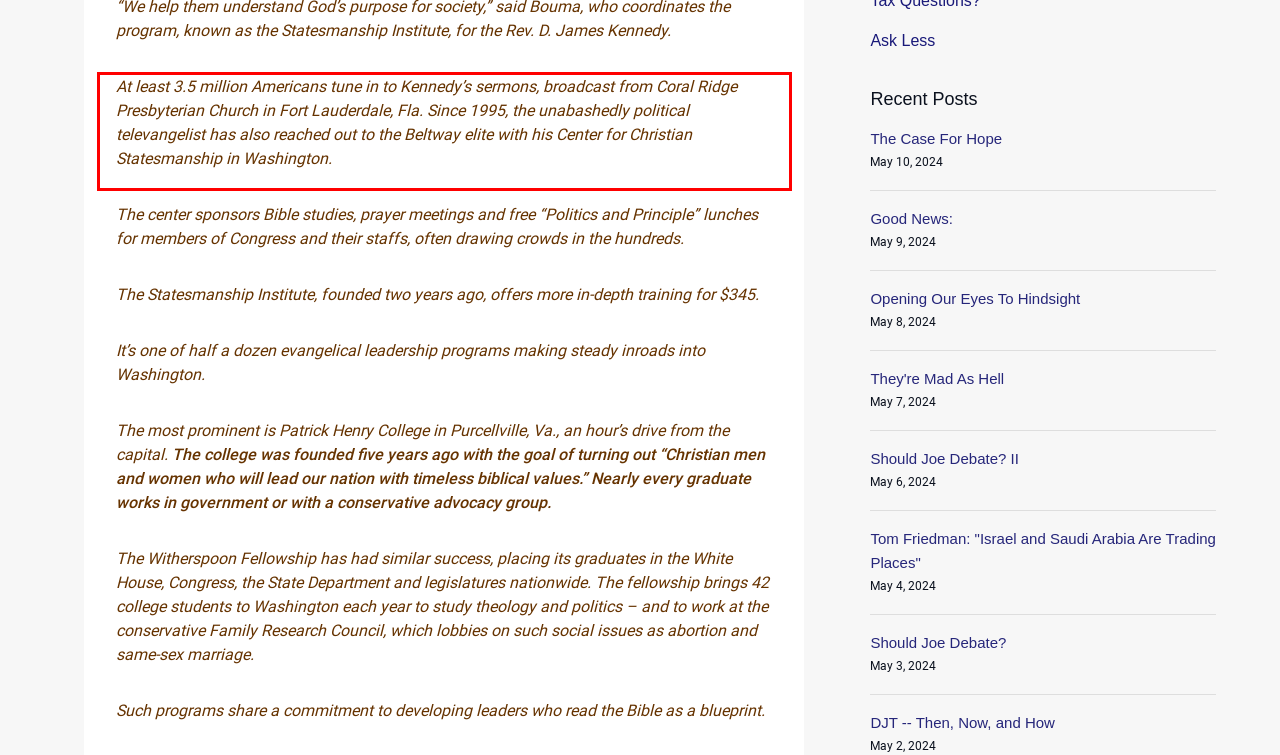You are provided with a screenshot of a webpage featuring a red rectangle bounding box. Extract the text content within this red bounding box using OCR.

At least 3.5 million Americans tune in to Kennedy’s sermons, broadcast from Coral Ridge Presbyterian Church in Fort Lauderdale, Fla. Since 1995, the unabashedly political televangelist has also reached out to the Beltway elite with his Center for Christian Statesmanship in Washington.